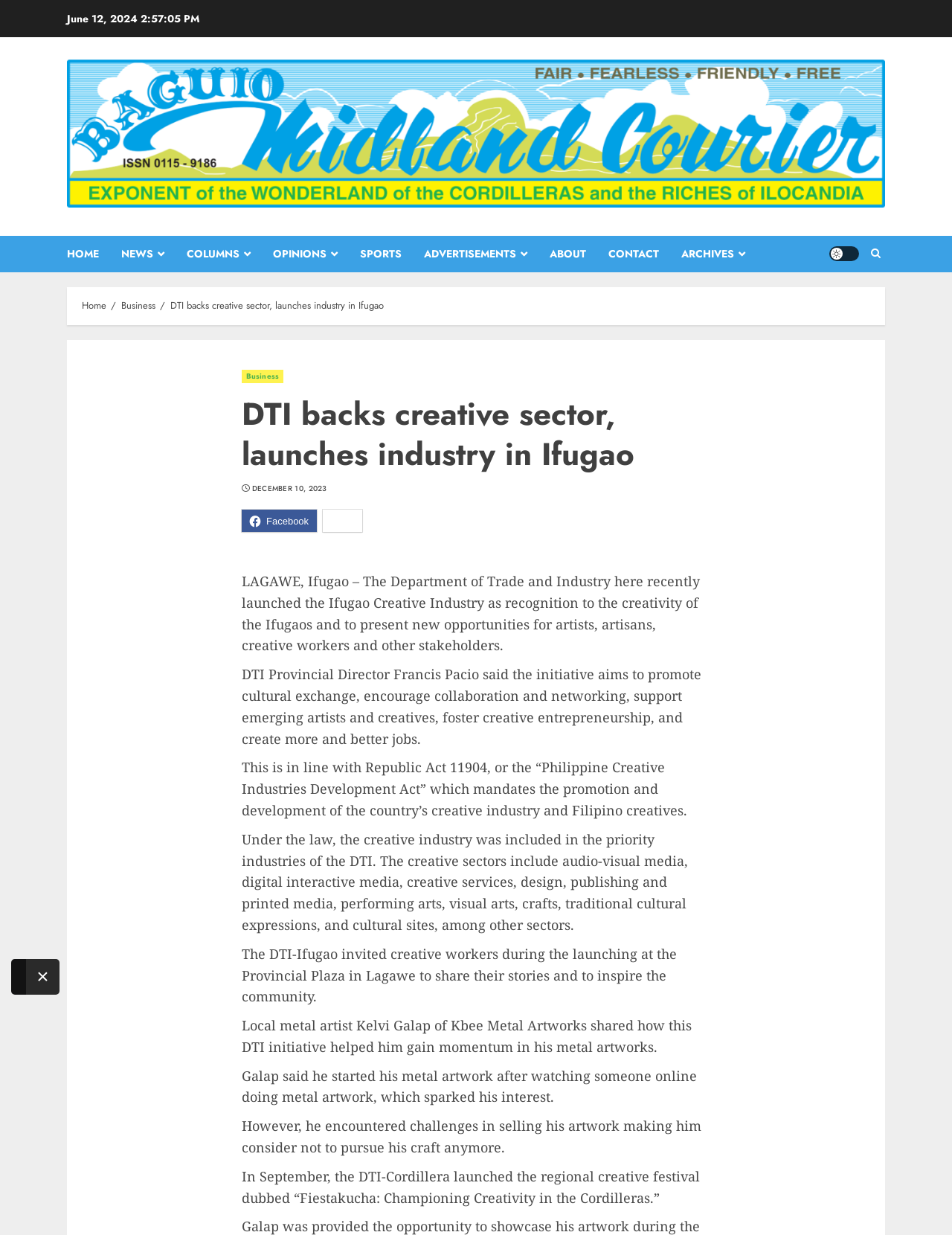Please determine the bounding box coordinates of the area that needs to be clicked to complete this task: 'Click the 'HOME' link'. The coordinates must be four float numbers between 0 and 1, formatted as [left, top, right, bottom].

[0.07, 0.191, 0.127, 0.22]